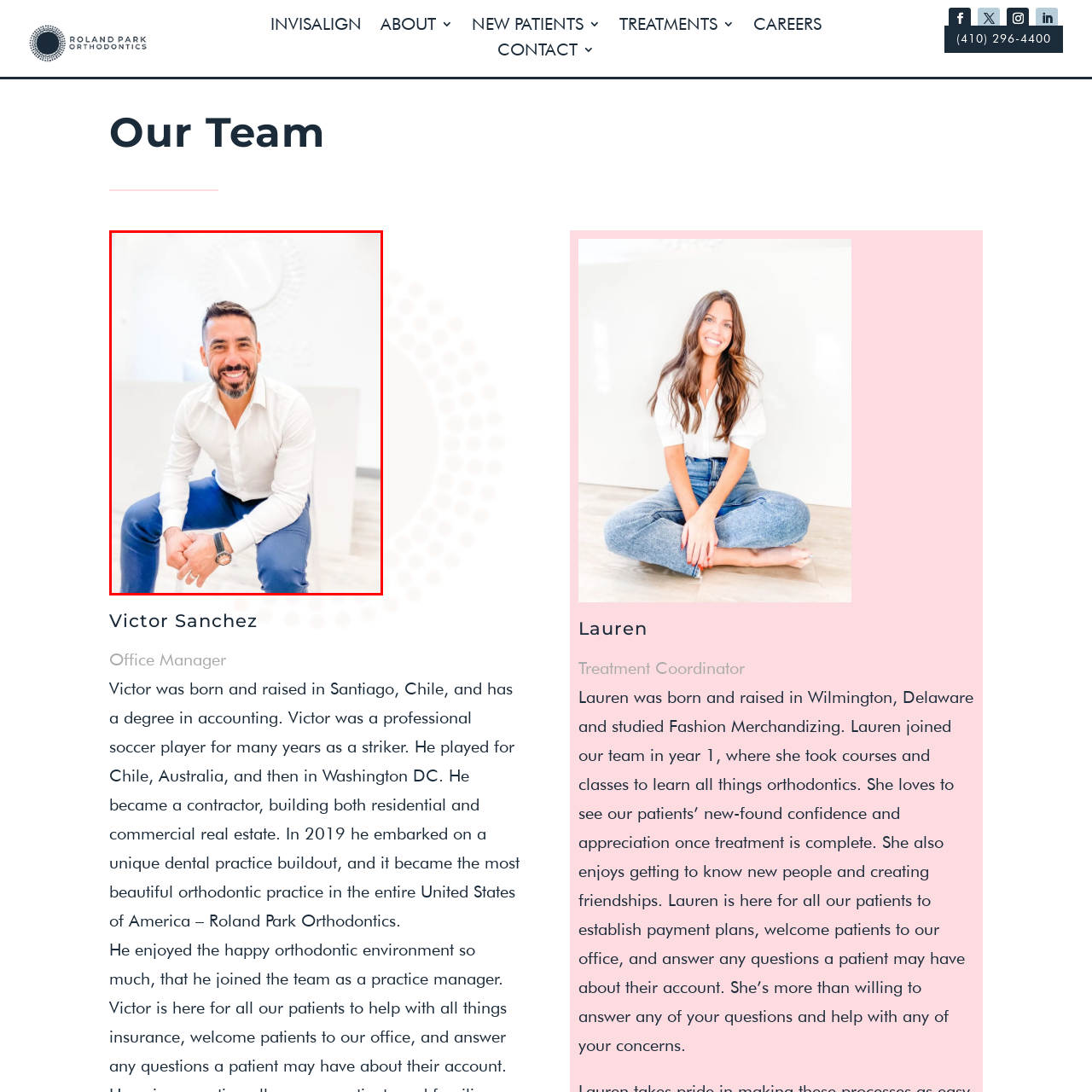What is Victor Sanchez's role at Roland Park Orthodontics?
Direct your attention to the image marked by the red bounding box and provide a detailed answer based on the visual details available.

According to the caption, Victor Sanchez serves as the Office Manager at Roland Park Orthodontics, where he brings his unique blend of skills and passion for creating an inviting practice environment.